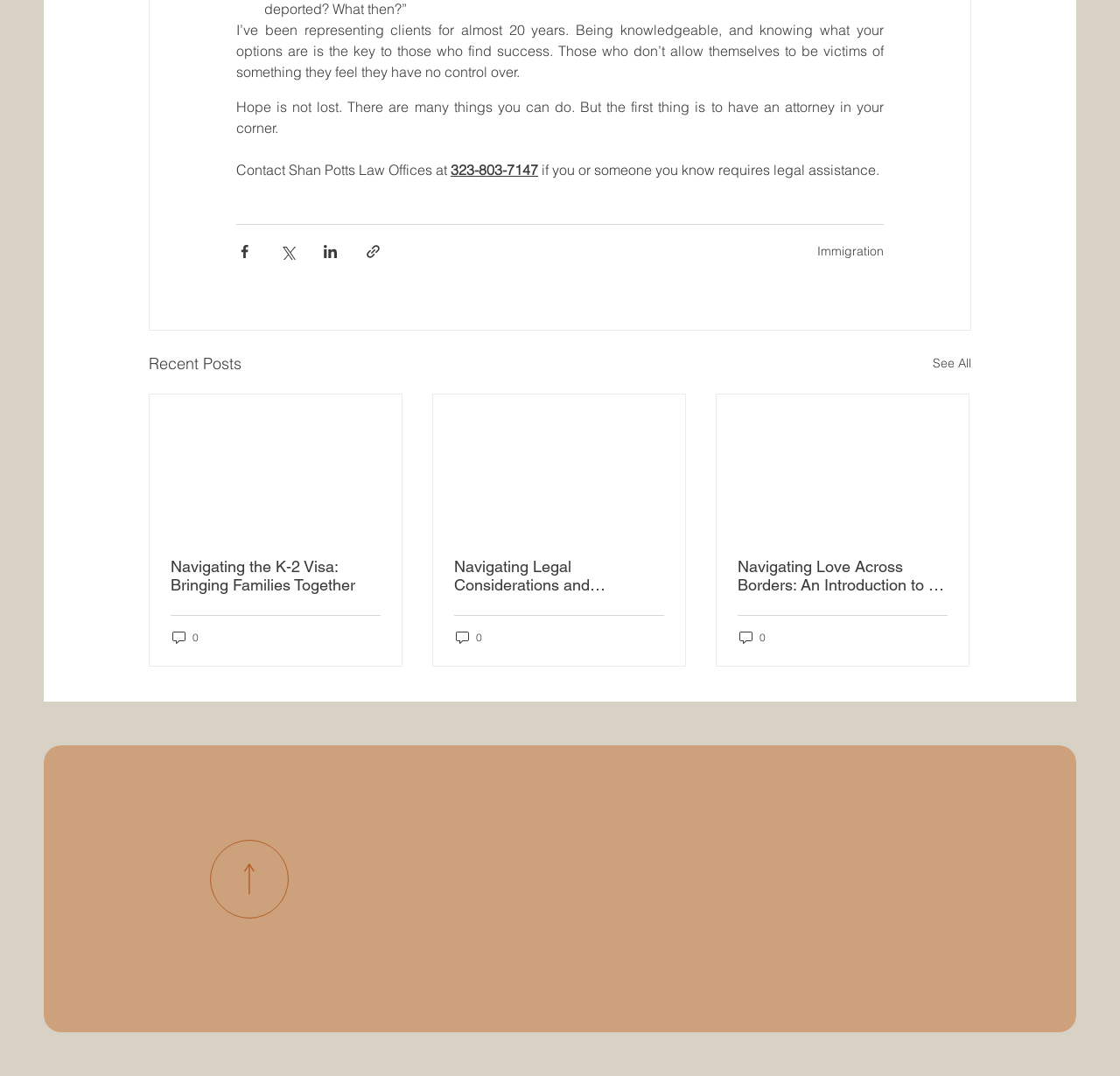Identify the bounding box coordinates necessary to click and complete the given instruction: "Contact Shan Potts Law Offices".

[0.211, 0.15, 0.402, 0.166]